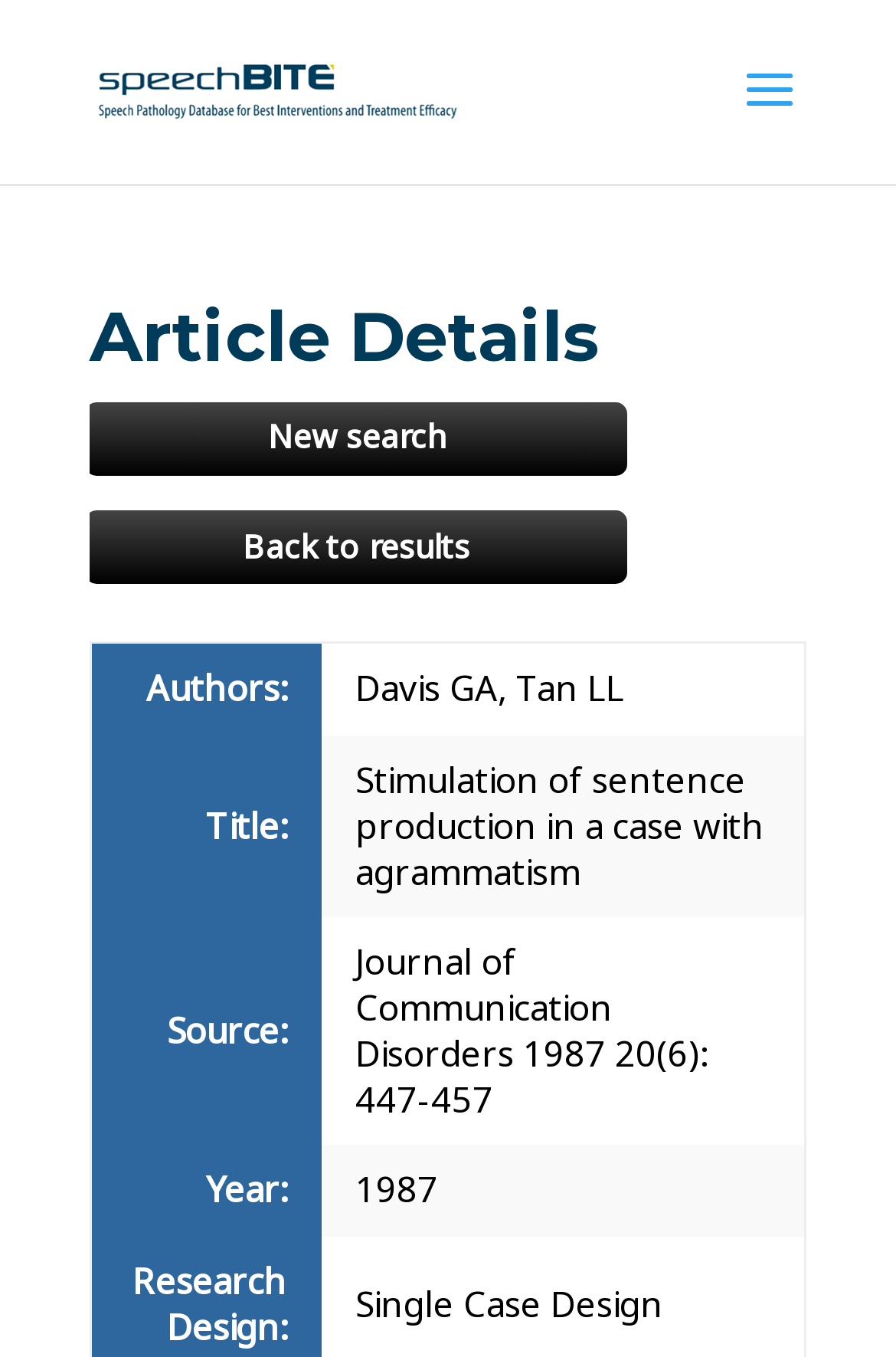Who are the authors of the article?
Refer to the image and give a detailed response to the question.

I found the authors of the article by looking at the gridcell element with the text 'Davis GA, Tan LL' which is located in the row with the rowheader 'Authors:'.